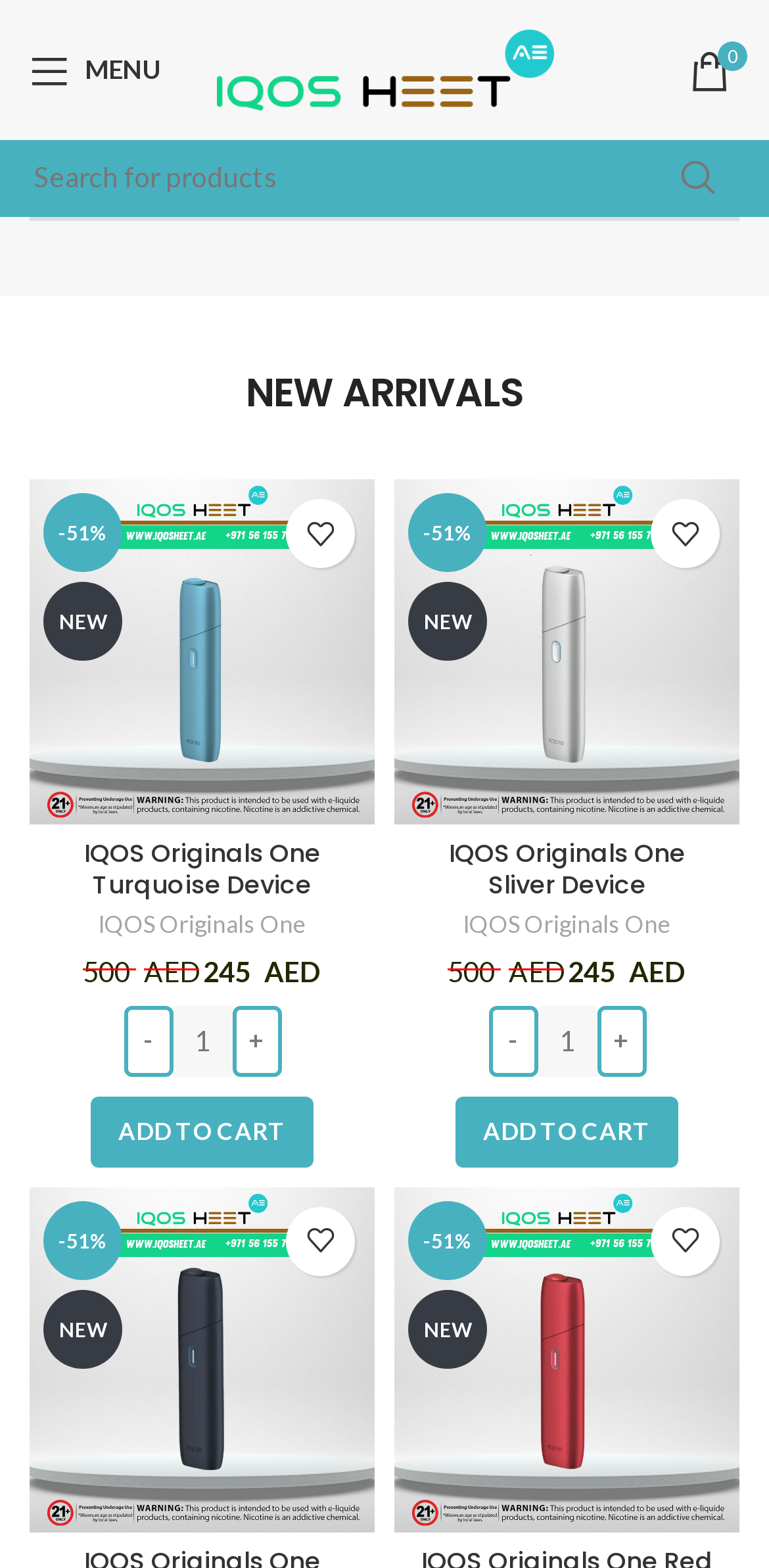Please determine the bounding box coordinates of the area that needs to be clicked to complete this task: 'View IQOS Originals One Red Device details'. The coordinates must be four float numbers between 0 and 1, formatted as [left, top, right, bottom].

[0.513, 0.757, 0.962, 0.977]